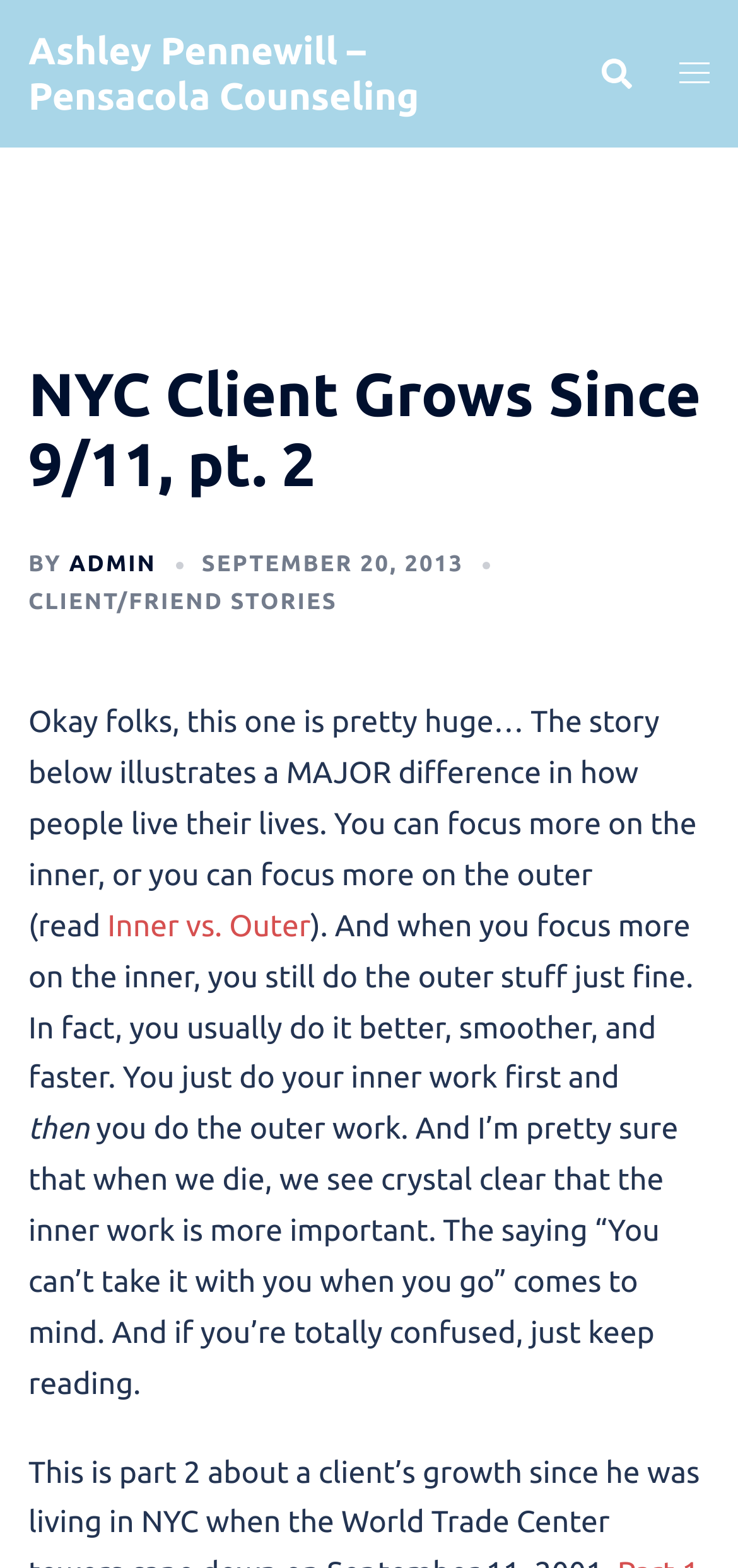Use a single word or phrase to answer the question: How many images are on the webpage?

2